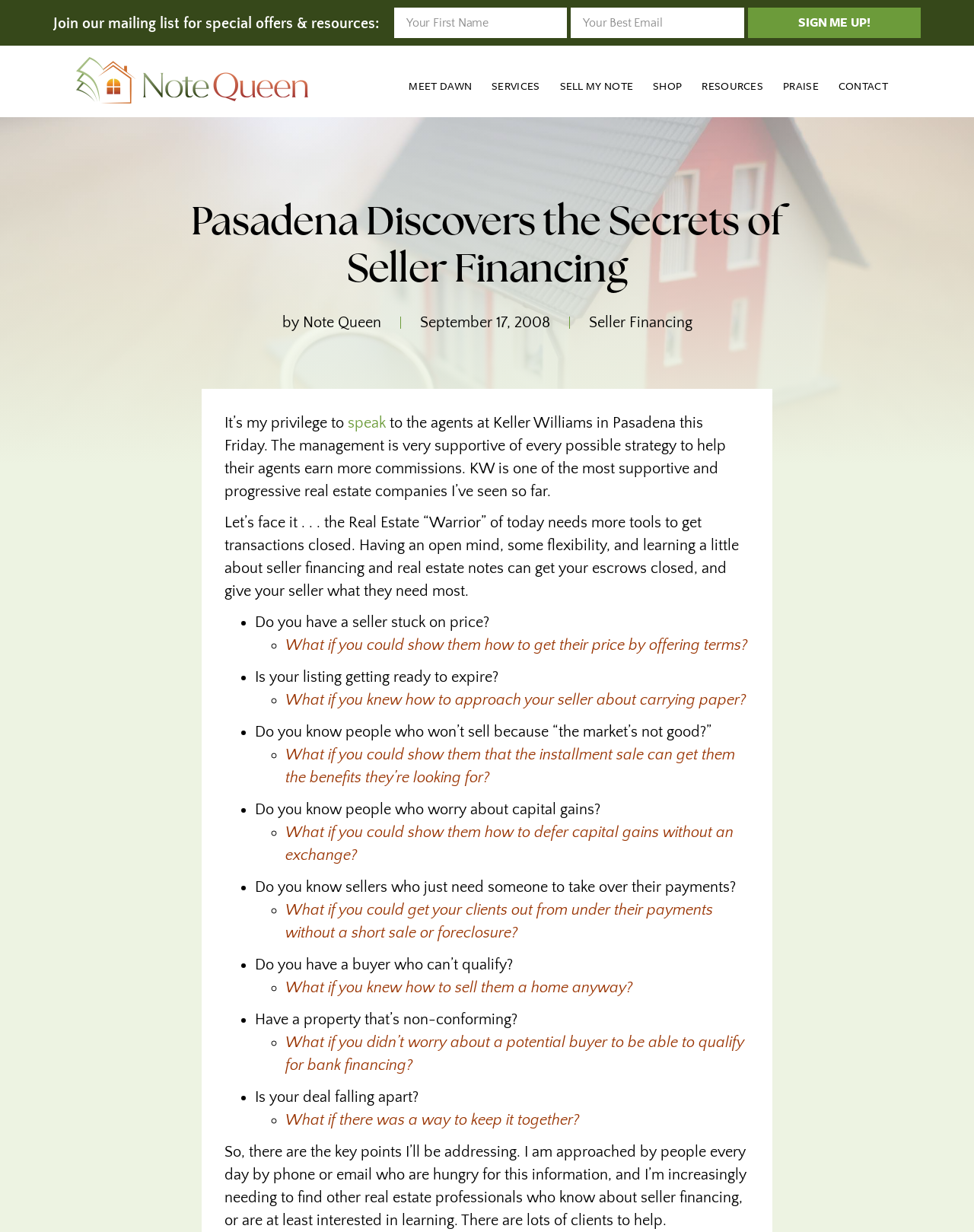What is the format of the author's talk?
Refer to the image and provide a thorough answer to the question.

The webpage contains a series of questions and answers, with each question starting with 'Do you...' or 'Is your...' and followed by a potential scenario or problem. The author then provides a response or solution to each question, suggesting that the talk is structured as a list of questions and answers.